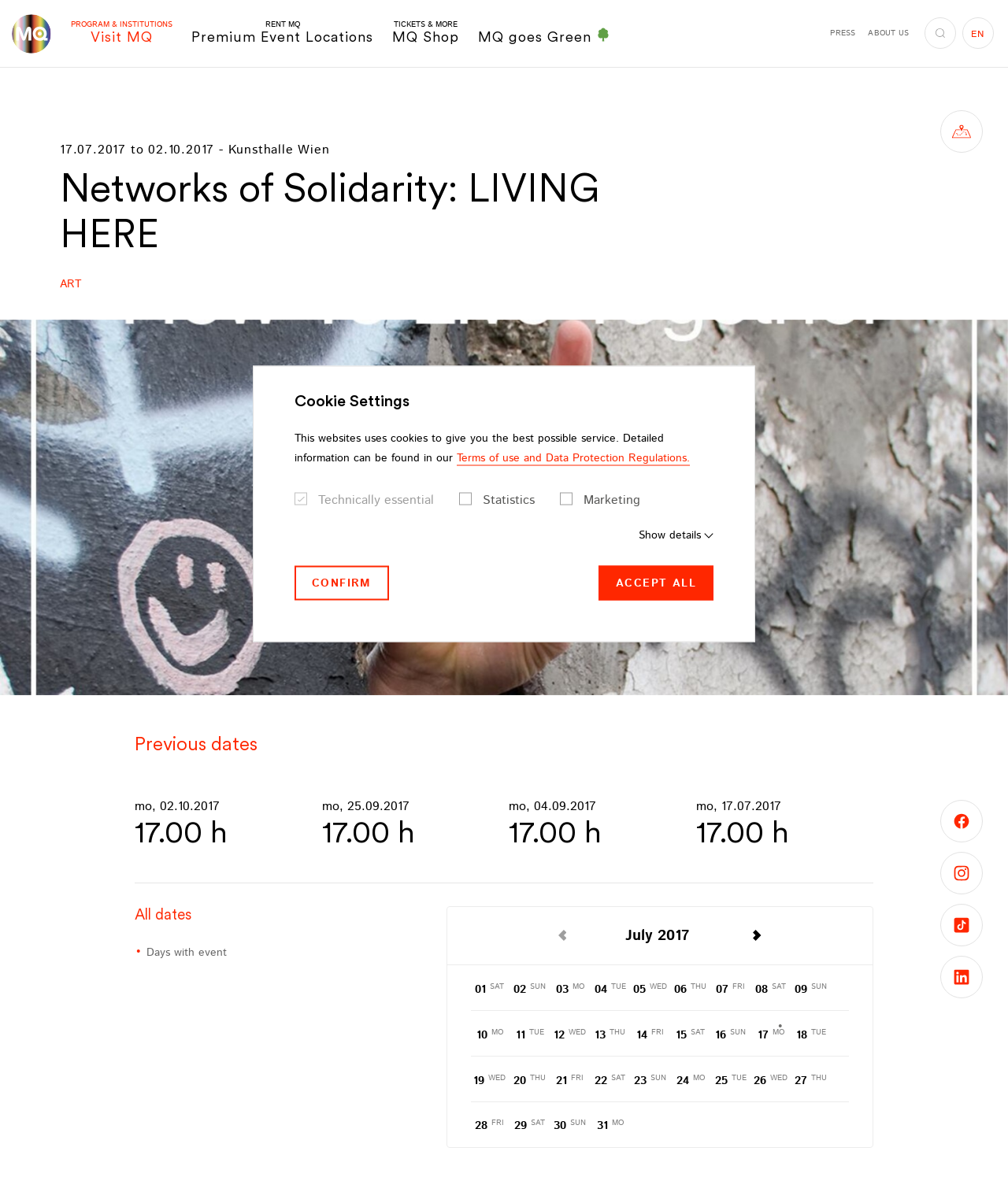Determine the bounding box for the UI element that matches this description: "Confirm".

[0.292, 0.481, 0.386, 0.51]